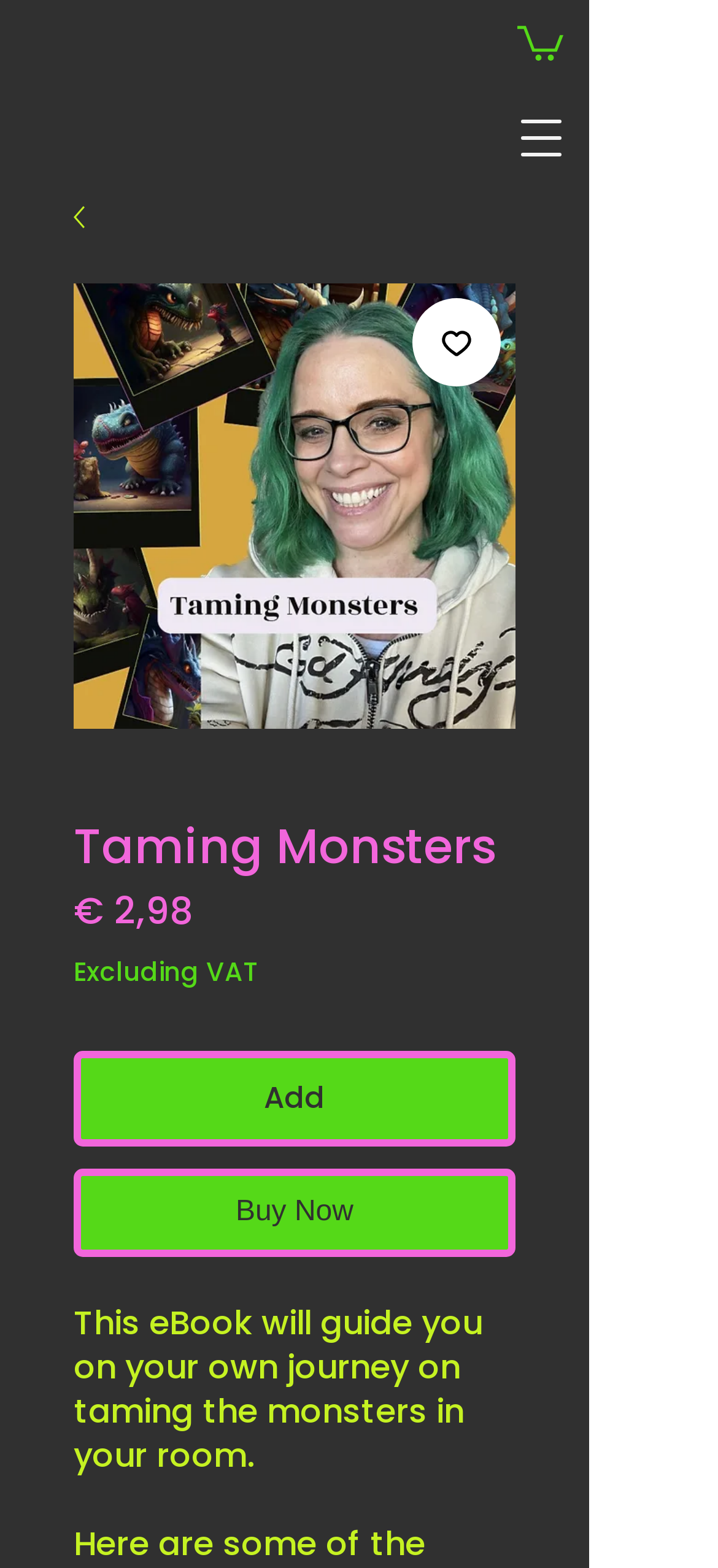Generate a thorough description of the webpage.

This webpage is about an eBook titled "Taming Monsters" from Avagasso Coaching. At the top left corner, there is a logo of a dragon holding a heart, which is the Avagasso Coaching logo. Next to it, there is a heading that reads "Avagasso Coaching". 

On the top right corner, there is a button to open the navigation menu. Below it, there is a link with an image, which seems to be a social media link or a share button. 

The main content of the webpage is focused on the eBook. There is a large image of the eBook cover, which takes up most of the width of the page. Above the image, there is a heading that reads "Taming Monsters". Below the image, there is a section that displays the price of the eBook, €2.98, excluding VAT. 

There are two buttons below the price section: "Add to Wishlist" and "Add". The "Add" button is a call-to-action to purchase the eBook, and it is accompanied by a "Buy Now" button. 

Below the buttons, there is a brief description of the eBook, which reads "This eBook will guide you on your own journey on taming the monsters in your room."